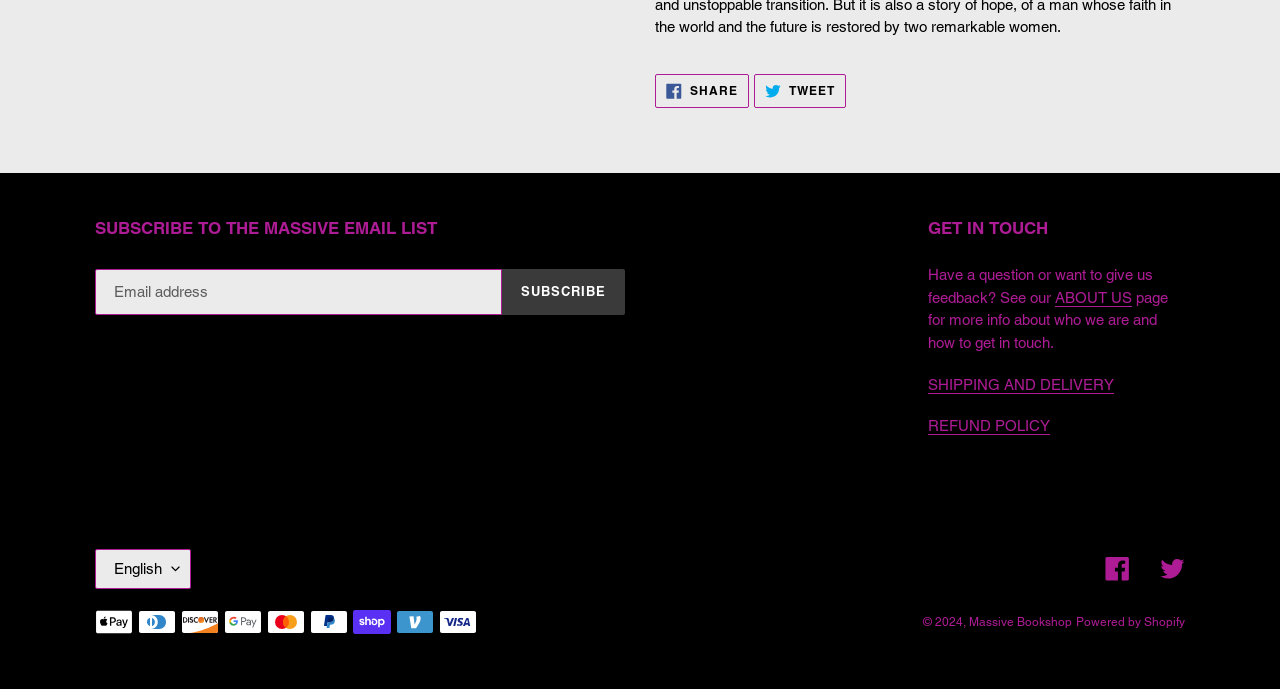Please indicate the bounding box coordinates of the element's region to be clicked to achieve the instruction: "Subscribe to the email list". Provide the coordinates as four float numbers between 0 and 1, i.e., [left, top, right, bottom].

[0.392, 0.391, 0.488, 0.457]